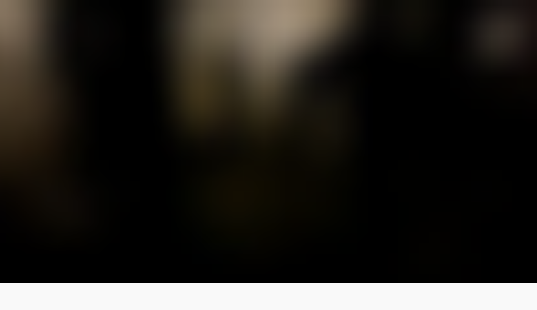Analyze the image and give a detailed response to the question:
What is the purpose of the setting?

The purpose of the setting is to provide comfort to individuals and to facilitate a guided performance, allowing participants to engage deeply with the artistic expression of flowing water, as described in the caption.